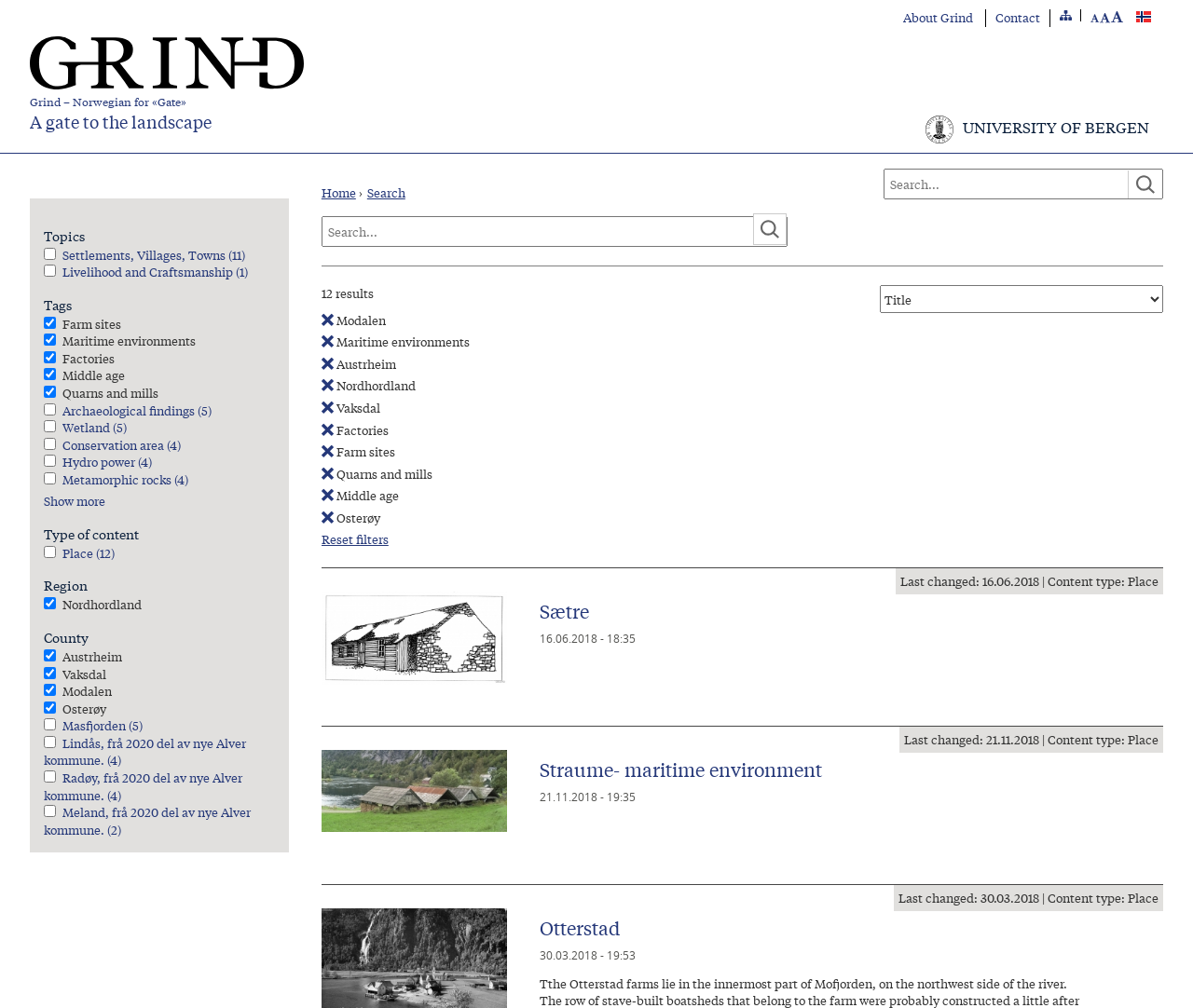What is the name of the university logo?
Your answer should be a single word or phrase derived from the screenshot.

Universitetet i bergen